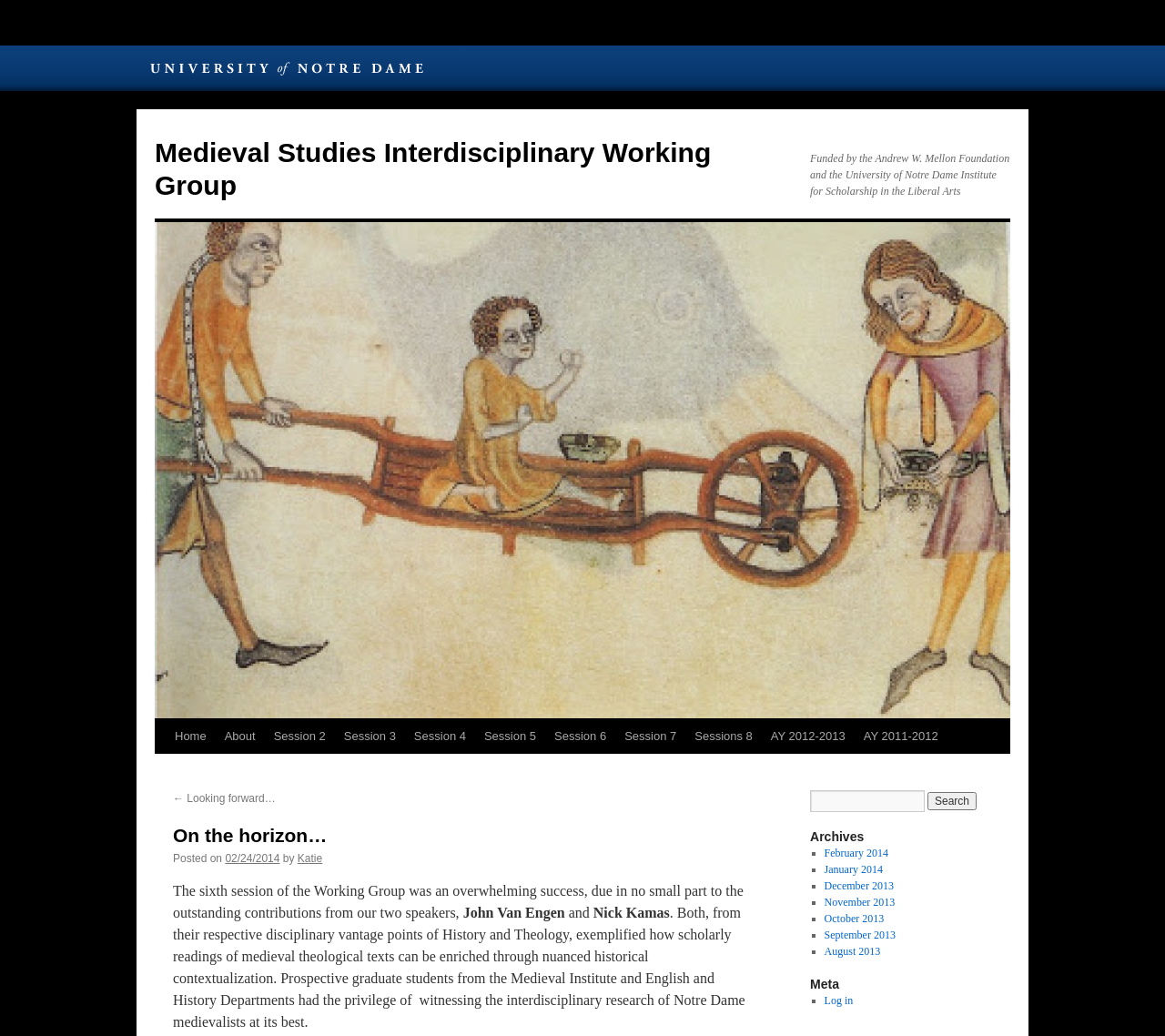Locate the bounding box coordinates of the clickable region necessary to complete the following instruction: "Click the 'Home' link". Provide the coordinates in the format of four float numbers between 0 and 1, i.e., [left, top, right, bottom].

[0.142, 0.694, 0.185, 0.728]